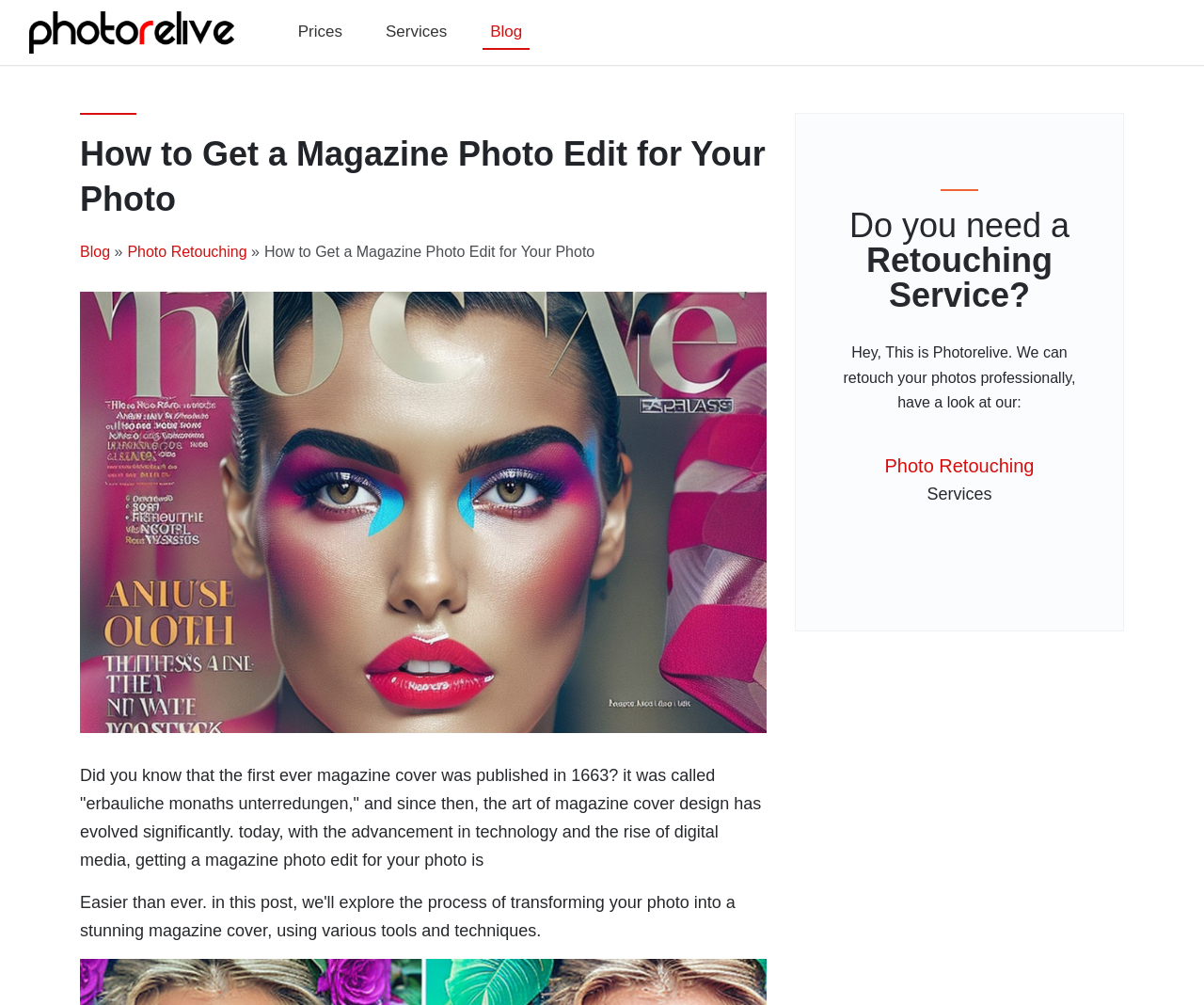Generate a detailed explanation of the webpage's features and information.

This webpage is a guide on how to transform a photo into a stunning magazine cover using various tools and techniques. At the top left corner, there is a logo image of "Photorelive | Photo Retouching Service | Old Photo Restoration Service". Below the logo, there are three links: "Prices", "Services", and "Blog", aligned horizontally. 

The main content of the webpage starts with a heading "How to Get a Magazine Photo Edit for Your Photo" located at the top center of the page. Below the heading, there is a link "Blog" followed by a right arrow symbol and another link "Photo Retouching". 

On the left side of the page, there is a large image of a magazine cover with a model and text graphics, taking up most of the vertical space. Above the image, there is a text block that provides some background information on the history of magazine cover design, starting from 1663. 

To the right of the image, there are three blocks of text. The first block asks "Do you need a Retouching Service?" The second block introduces "Photorelive" and invites users to explore their photo retouching services. The third block is a heading "Photo Retouching Services" with a link to the same service.